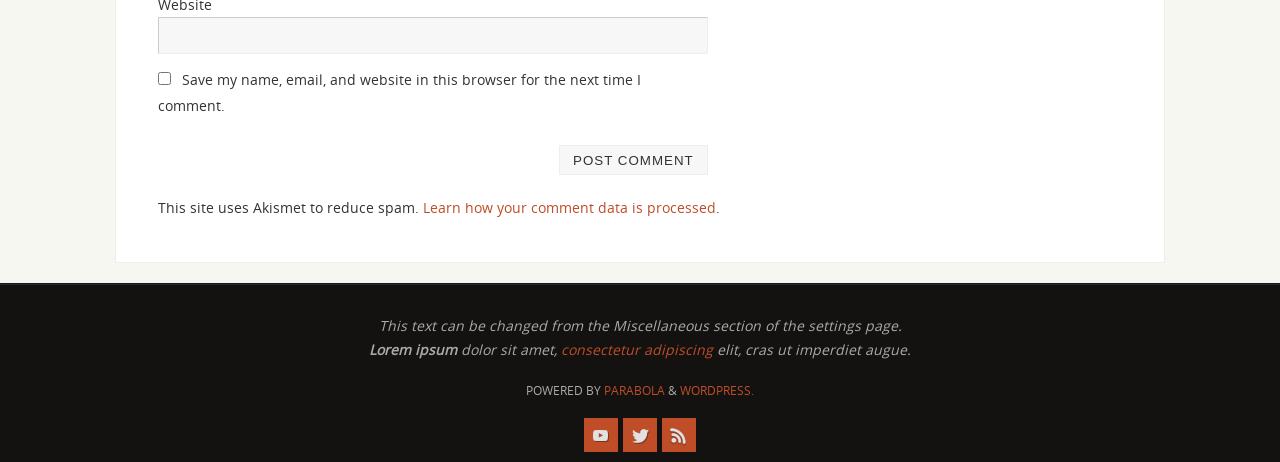Look at the image and give a detailed response to the following question: What is the function of the button?

The button contains the text 'POST COMMENT' which indicates that its function is to submit a comment.